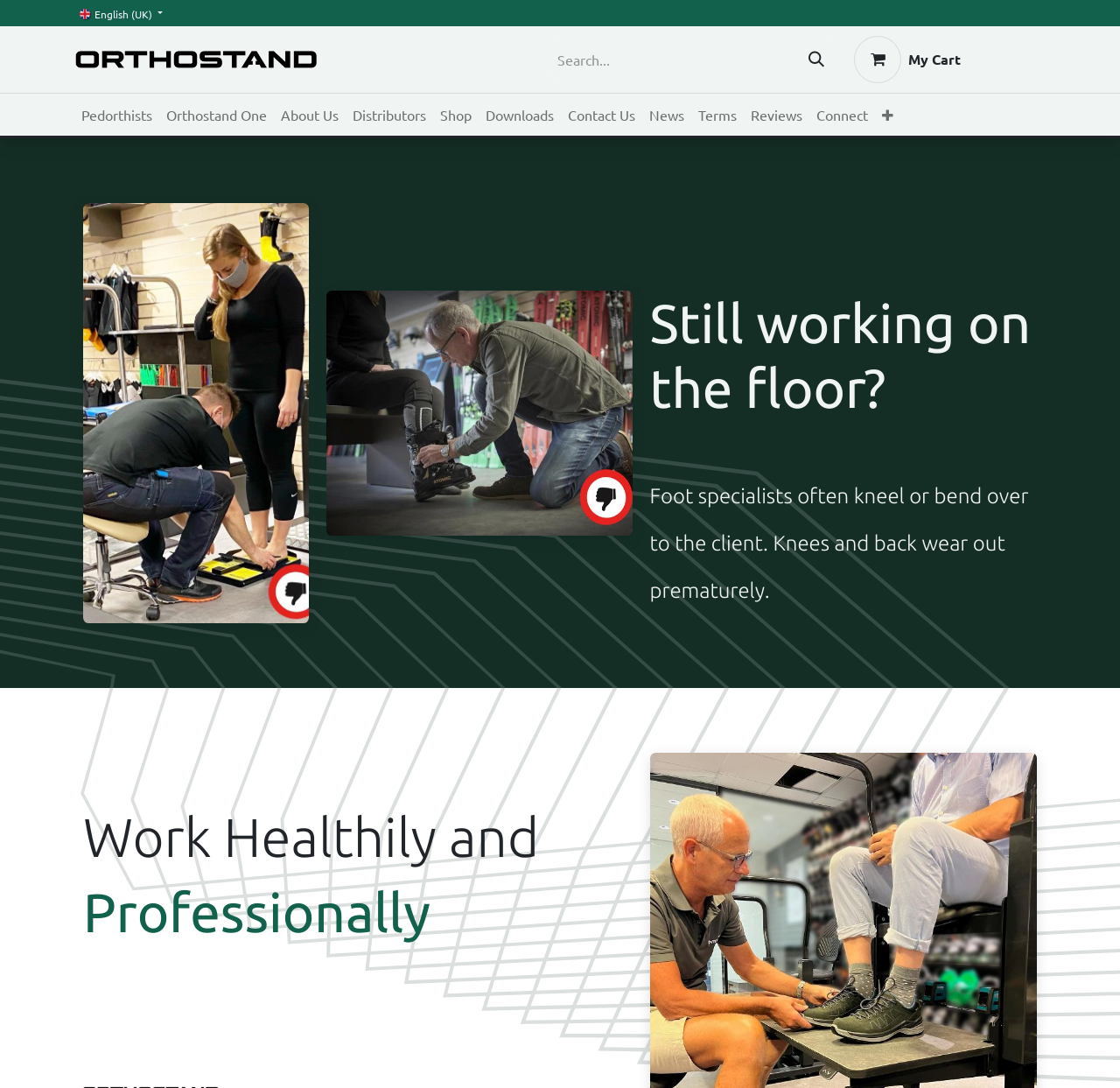Offer an in-depth caption of the entire webpage.

The webpage is the homepage of Orthostand, a company that provides solutions for foot specialists. At the top of the page, there is a navigation menu with a language selection button on the left, which is currently set to "English (UK)". On the right side of the top section, there is a logo of Orthostand, a search bar, a link to the eCommerce cart, and a "Sign in" button.

Below the top section, there is a middle section that takes up most of the page. On the left side of this section, there is a large image, and on the right side, there is a heading that reads "Still working on the floor?" followed by a paragraph of text that describes the challenges faced by foot specialists who kneel or bend over to clients. 

Underneath the heading and paragraph, there are two more images. The first image is located on the left side, and the second image is located on the right side. 

At the bottom of the page, there is a menu with 11 items, including "Pedorthists", "Orthostand One", "About Us", "Distributors", "Shop", "Downloads", "Contact Us", "News", "Terms", "Reviews", and "Connect".